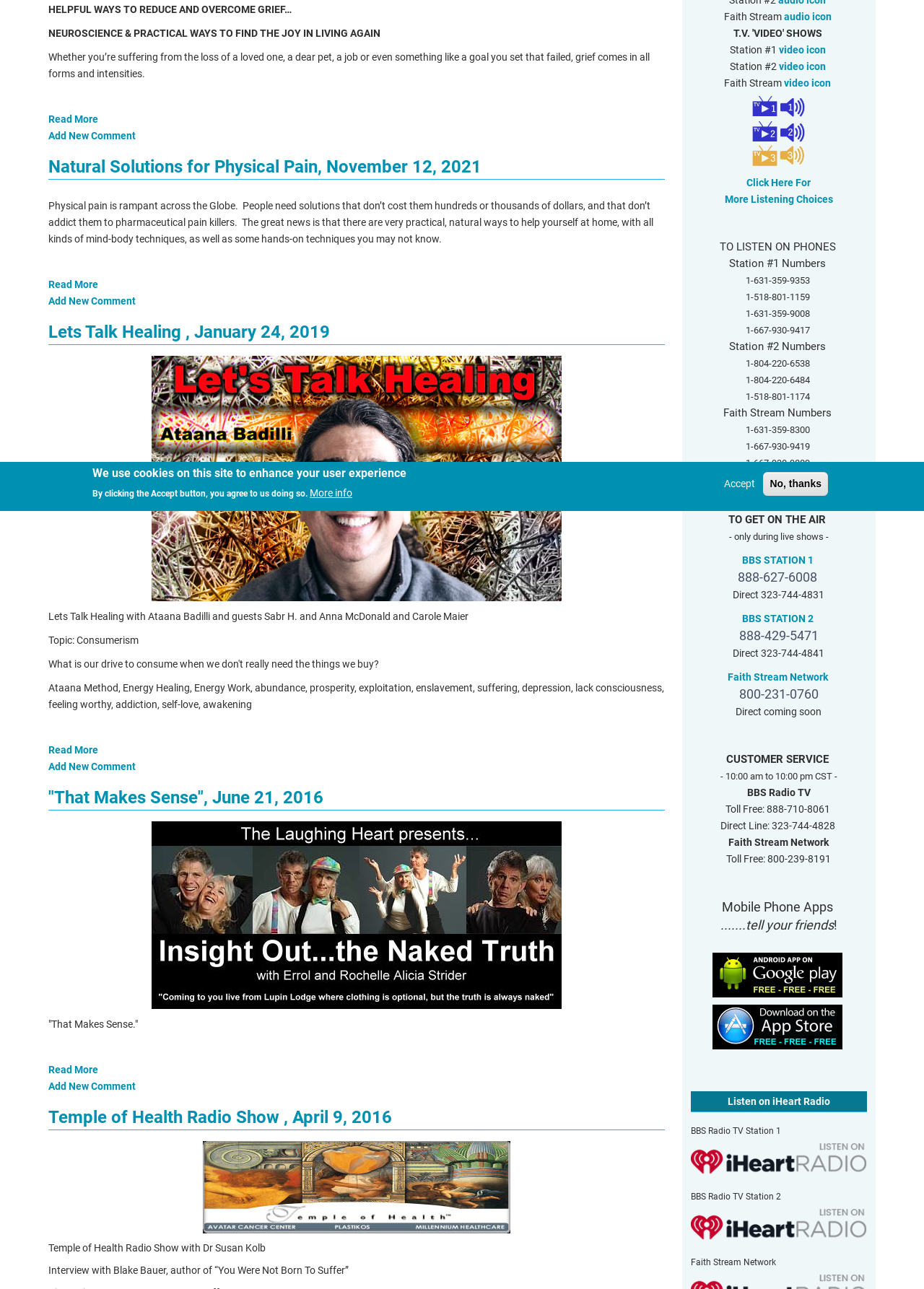Please locate the UI element described by "Accept" and provide its bounding box coordinates.

[0.778, 0.369, 0.824, 0.382]